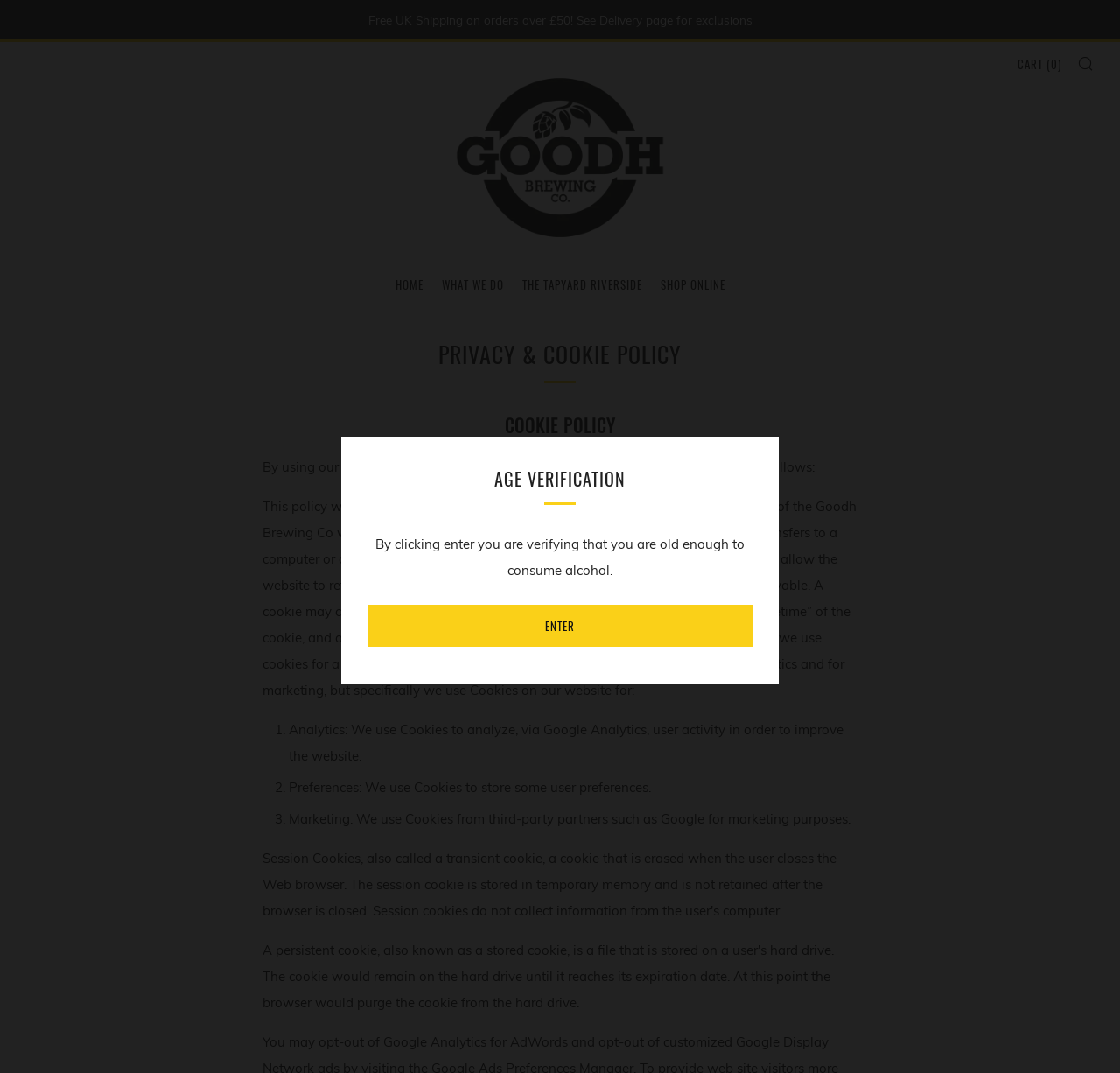Please determine the headline of the webpage and provide its content.

PRIVACY & COOKIE POLICY